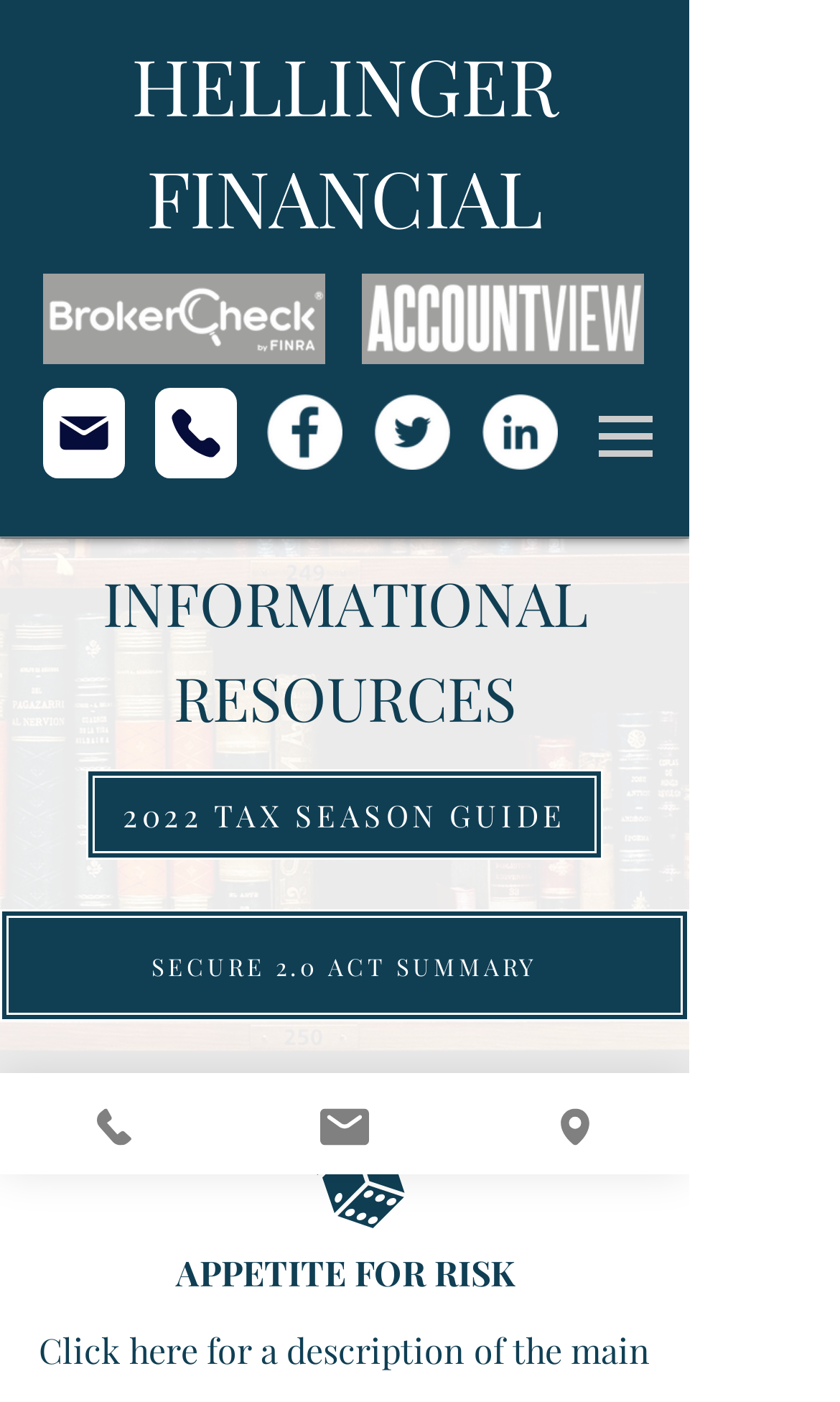Determine the bounding box coordinates of the section I need to click to execute the following instruction: "Check the Facebook social media link". Provide the coordinates as four float numbers between 0 and 1, i.e., [left, top, right, bottom].

[0.318, 0.281, 0.408, 0.335]